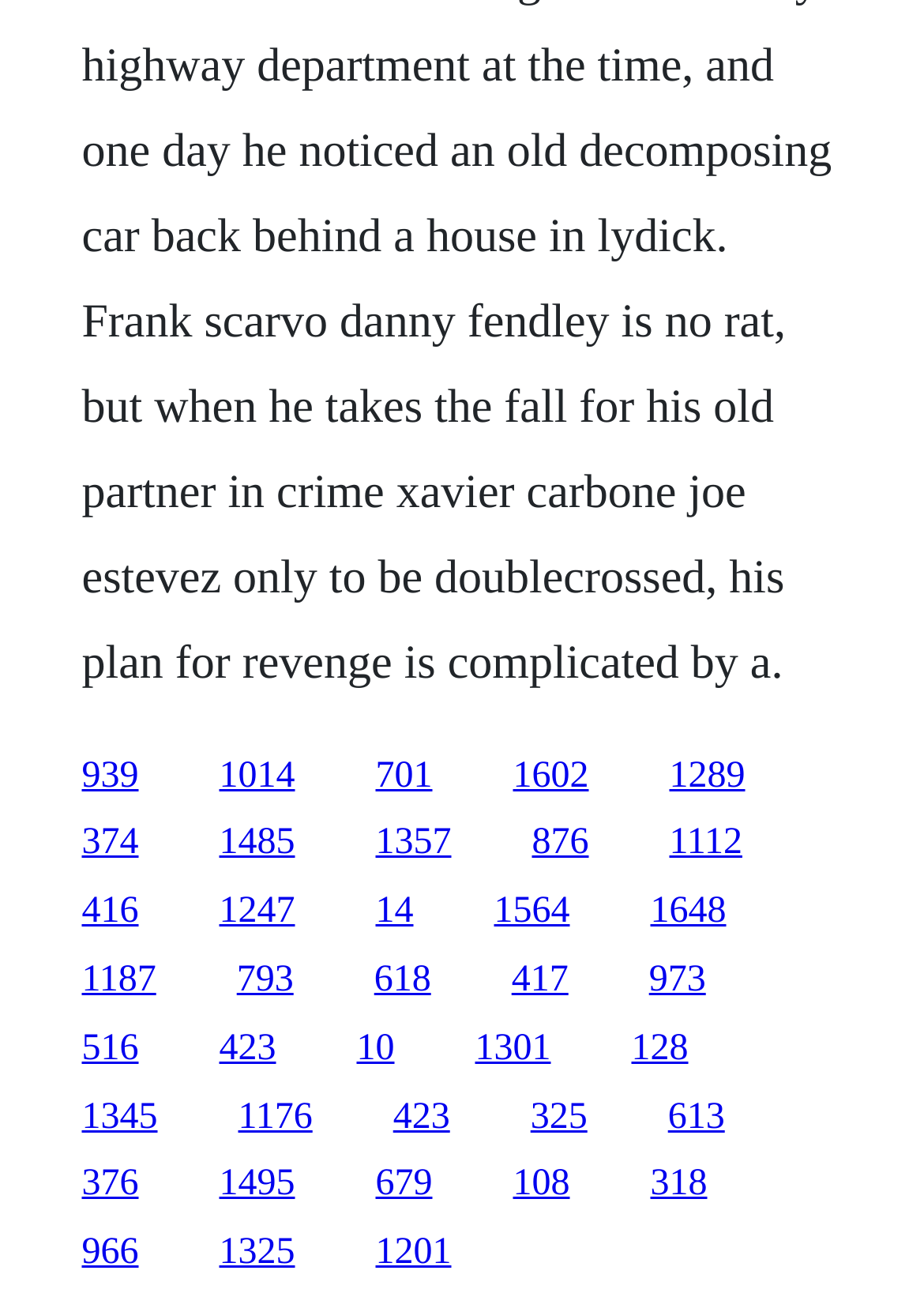Please study the image and answer the question comprehensively:
How many links are in the top half of the webpage?

I analyzed the y1 and y2 coordinates of all link elements and counted the number of links with y1 and y2 values less than 0.5, which indicates they are in the top half of the webpage. There are 10 links in the top half.